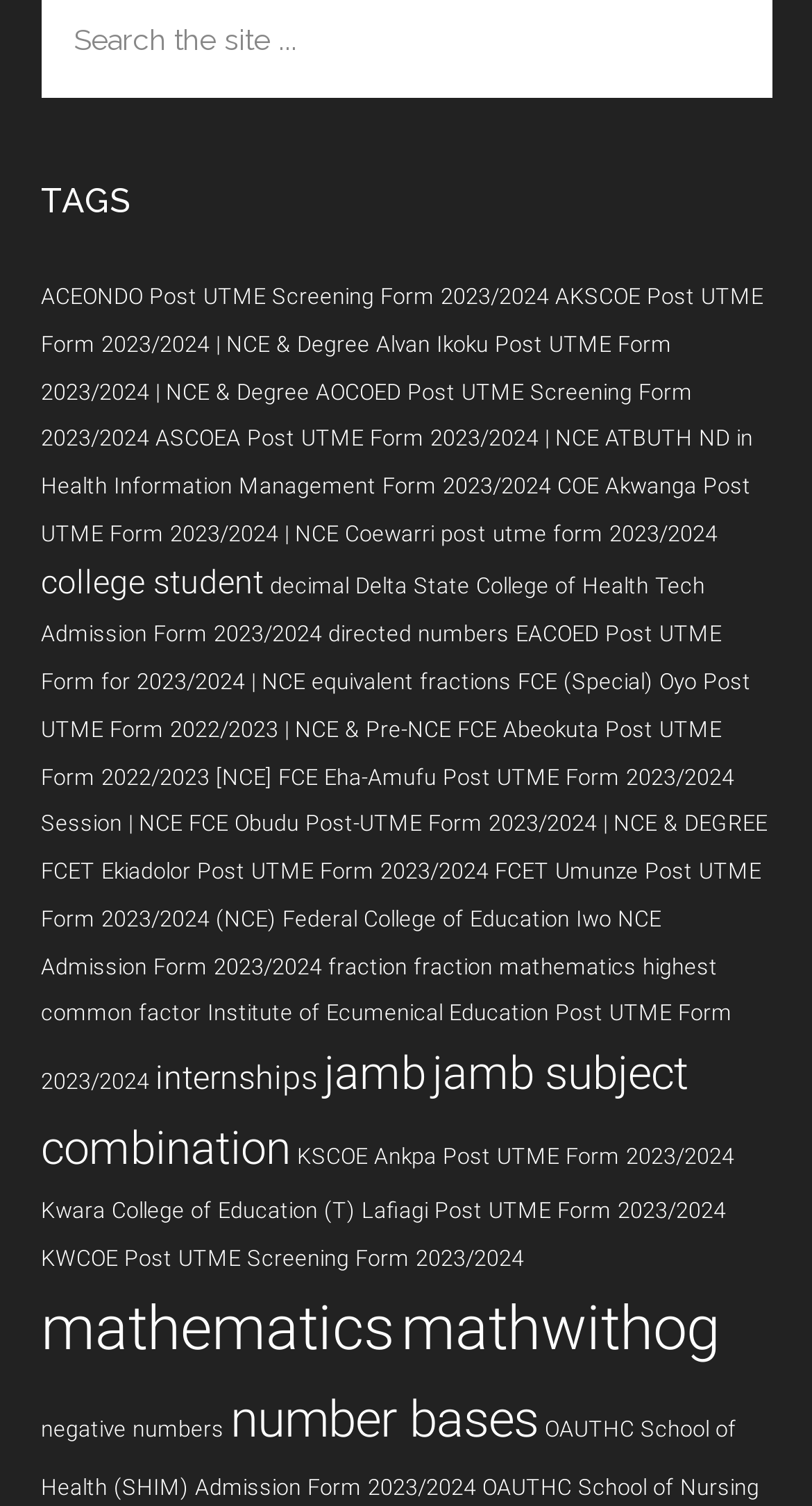What is the name of the institution with the longest link text on this webpage?
Please elaborate on the answer to the question with detailed information.

After carefully examining the links on the webpage, I found that the link with the longest text is 'Federal College of Education Iwo NCE Admission Form 2023/2024'.